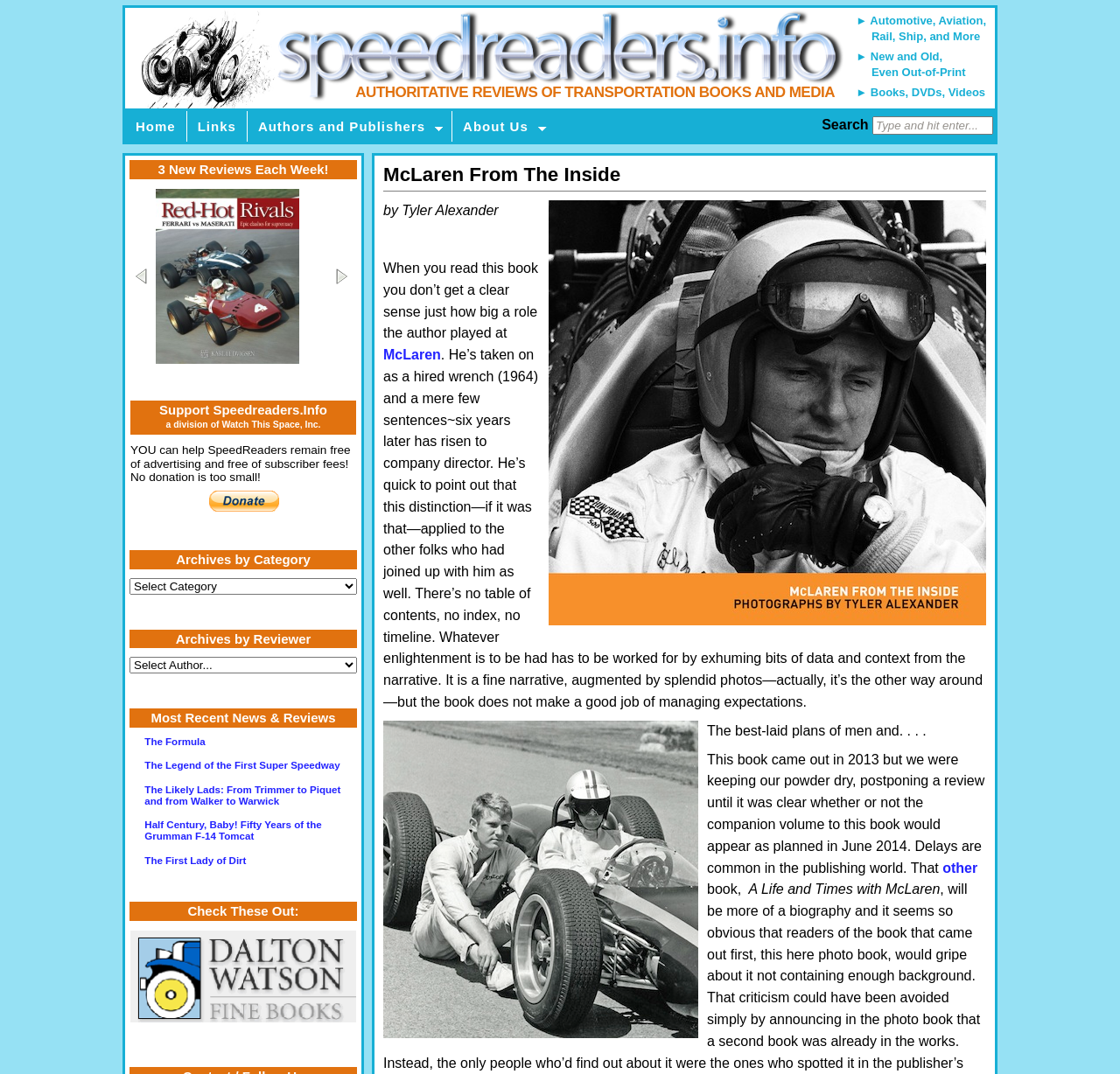How can users support this webpage?
Please craft a detailed and exhaustive response to the question.

The button 'Make payments with payPal - it's fast, free and secure!' indicates that users can support this webpage by making a payment using PayPal, which is a secure and convenient way to donate.